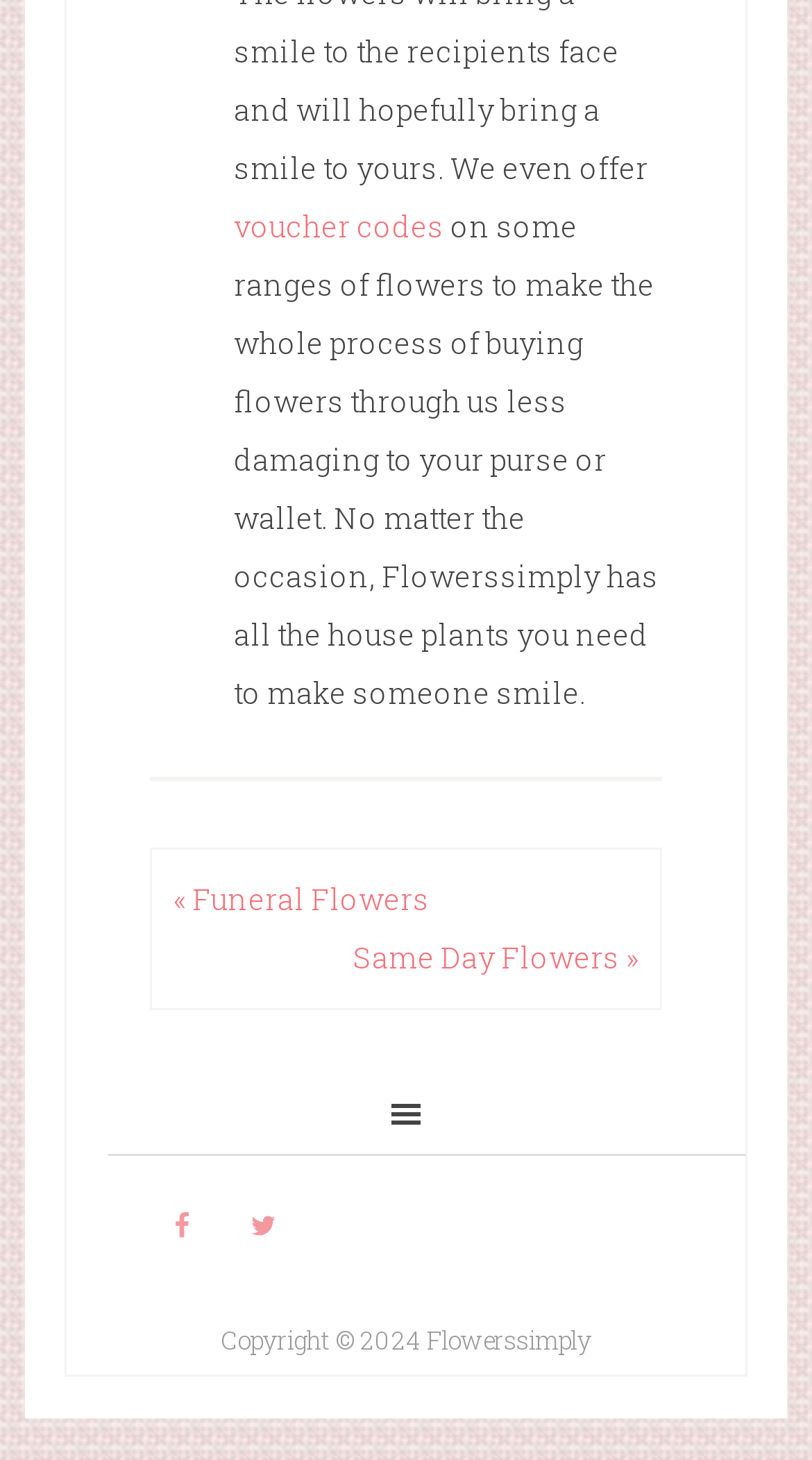Please respond to the question using a single word or phrase:
What type of flowers can I find on Flowerssimply?

Funeral Flowers